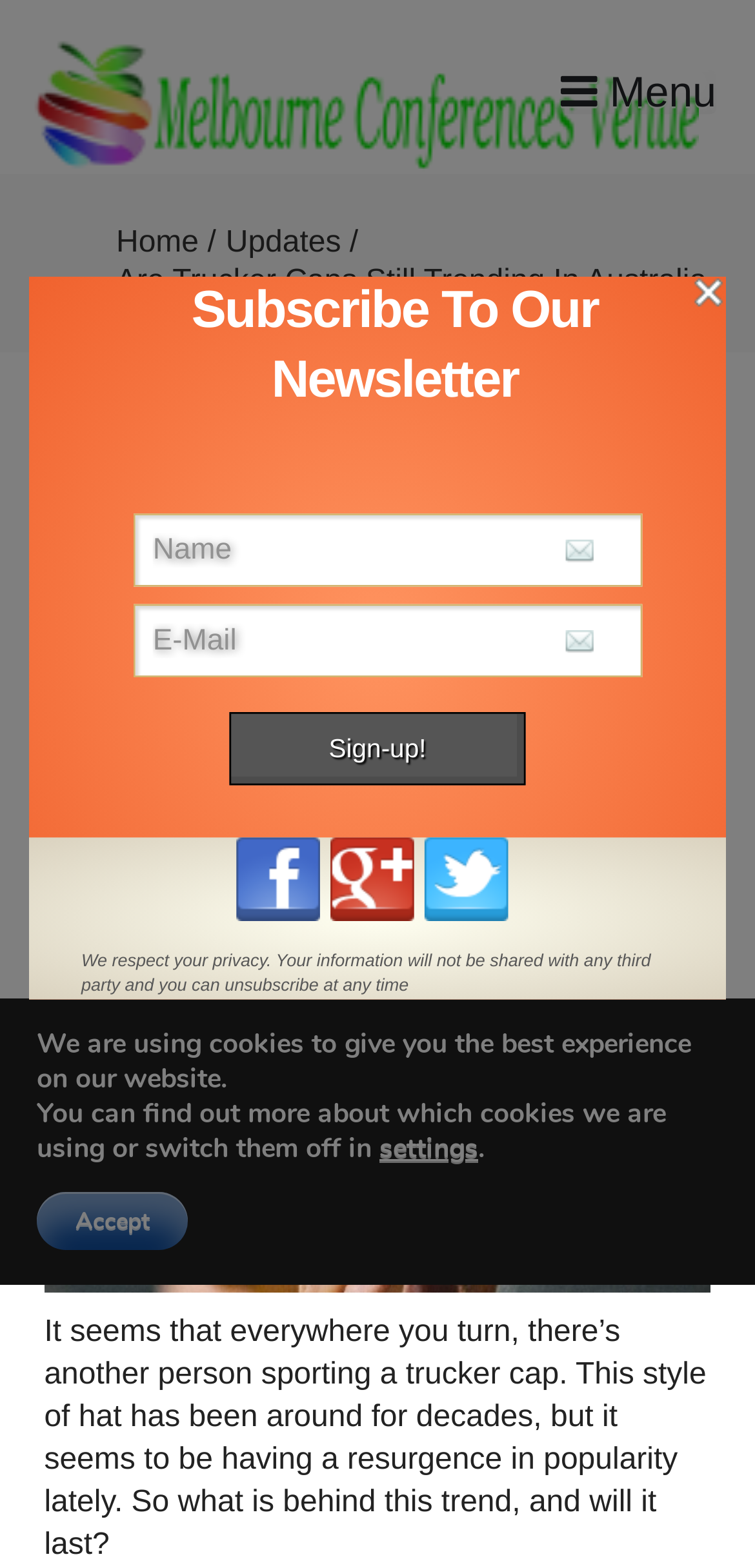What is the purpose of the newsletter subscription section?
Craft a detailed and extensive response to the question.

I inferred the purpose of the newsletter subscription section by looking at the text 'Subscribe To Our Newsletter' and the input fields for name and email, which suggests that users can enter their information to receive the newsletter.